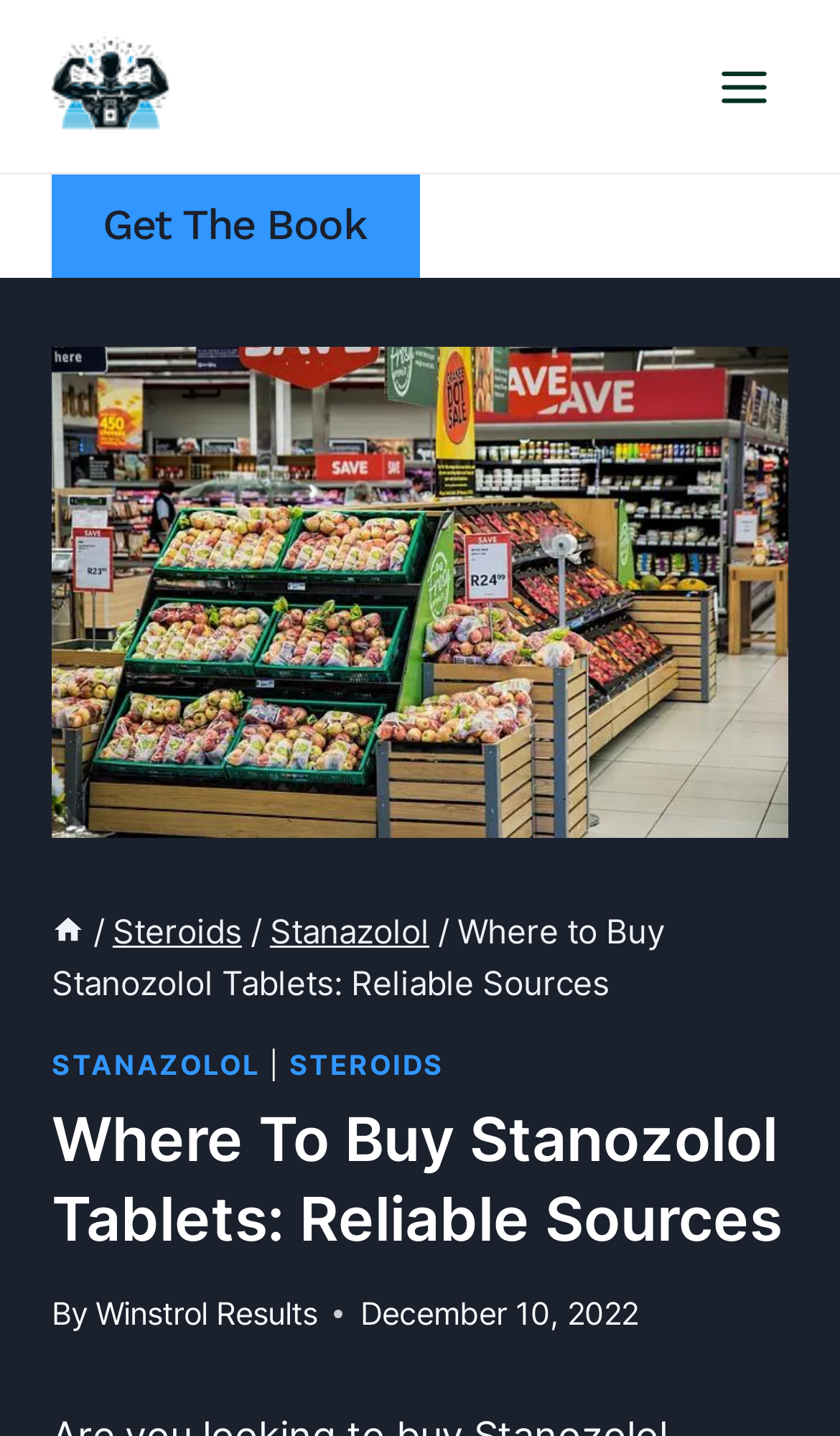Answer the question in a single word or phrase:
What is the date of the article?

December 10, 2022